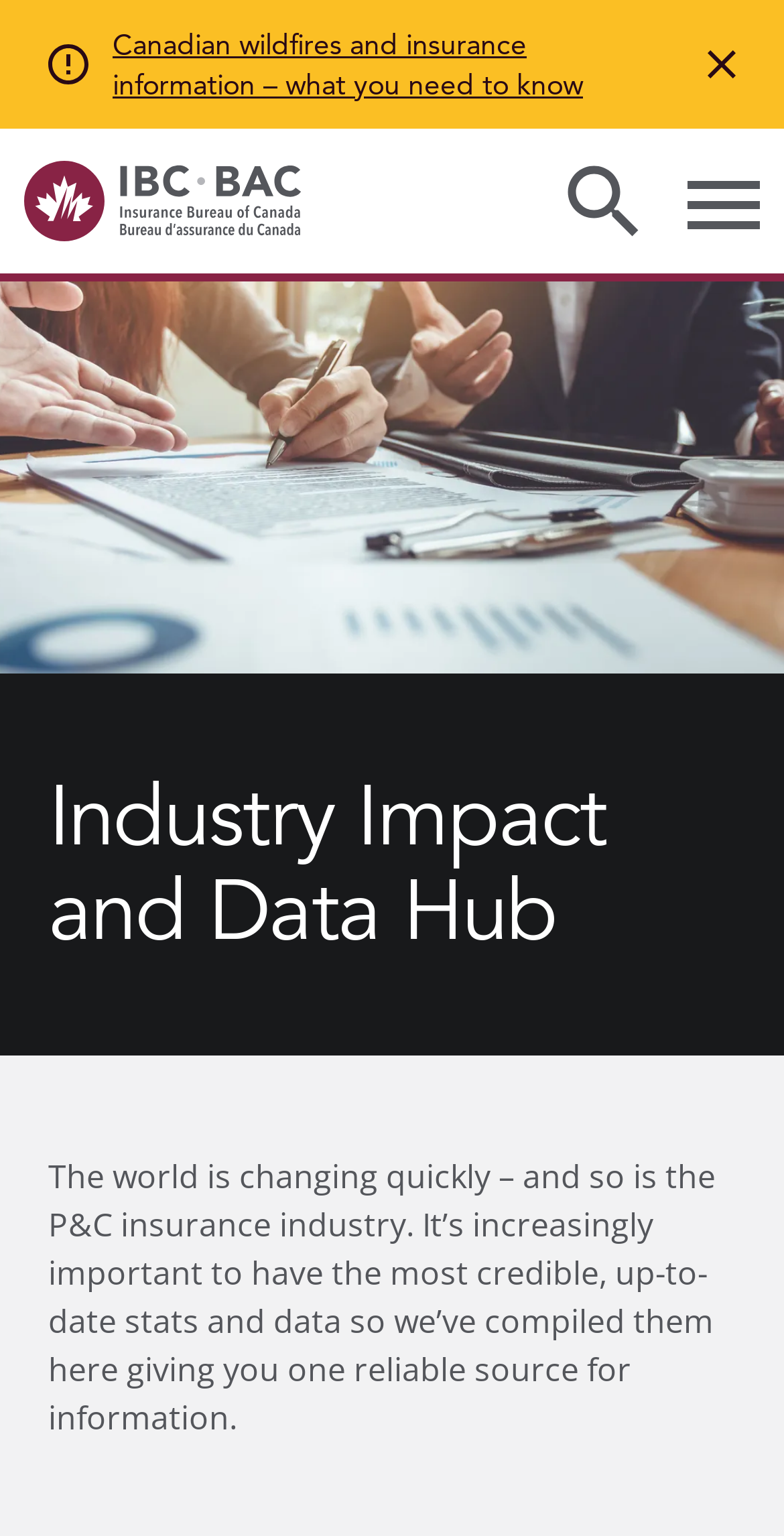Using the provided description aria-label="Toggle menu", find the bounding box coordinates for the UI element. Provide the coordinates in (top-left x, top-left y, bottom-right x, bottom-right y) format, ensuring all values are between 0 and 1.

[0.877, 0.118, 0.969, 0.144]